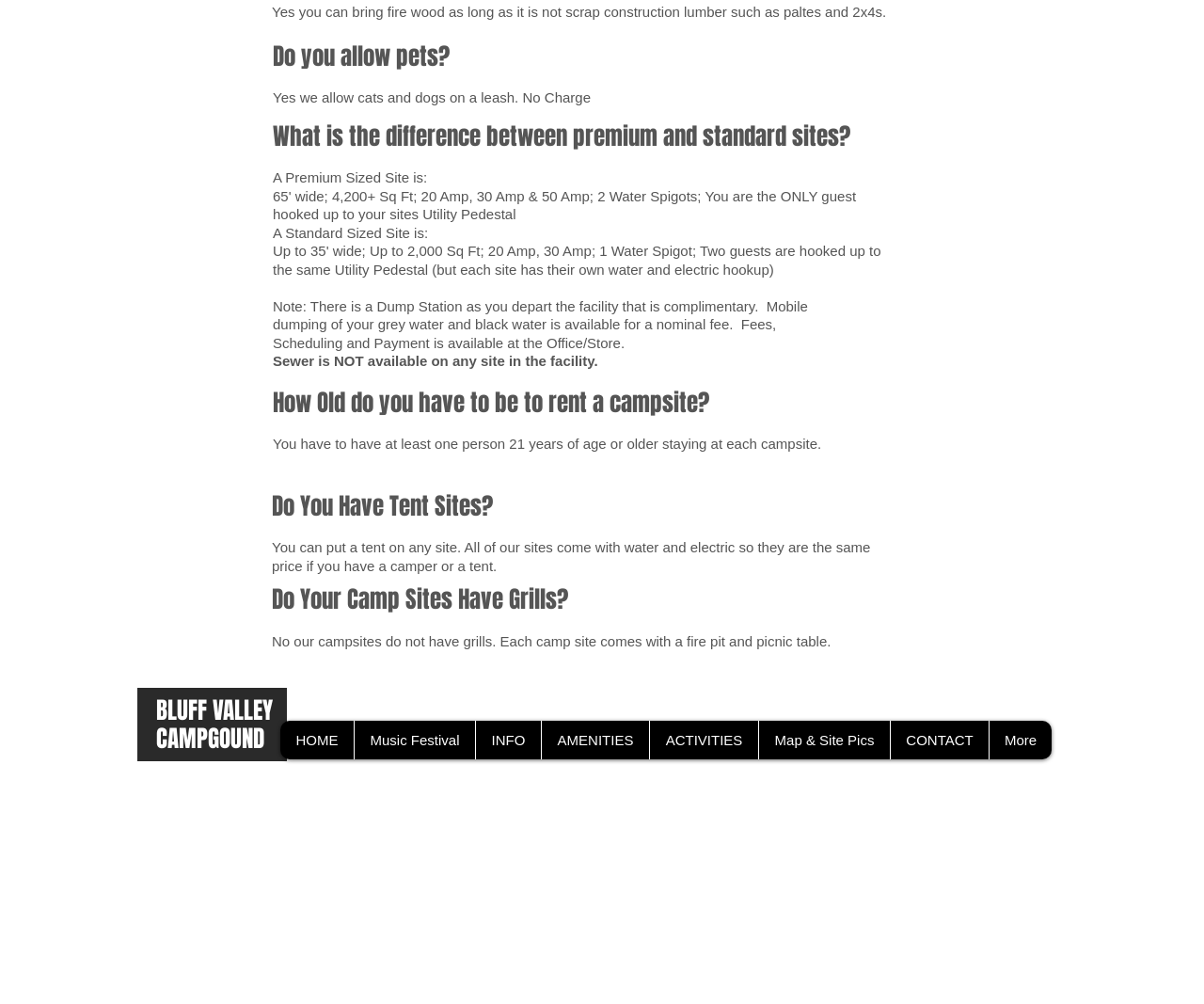Based on the element description Map & Site Pics, identify the bounding box coordinates for the UI element. The coordinates should be in the format (top-left x, top-left y, bottom-right x, bottom-right y) and within the 0 to 1 range.

[0.63, 0.718, 0.739, 0.756]